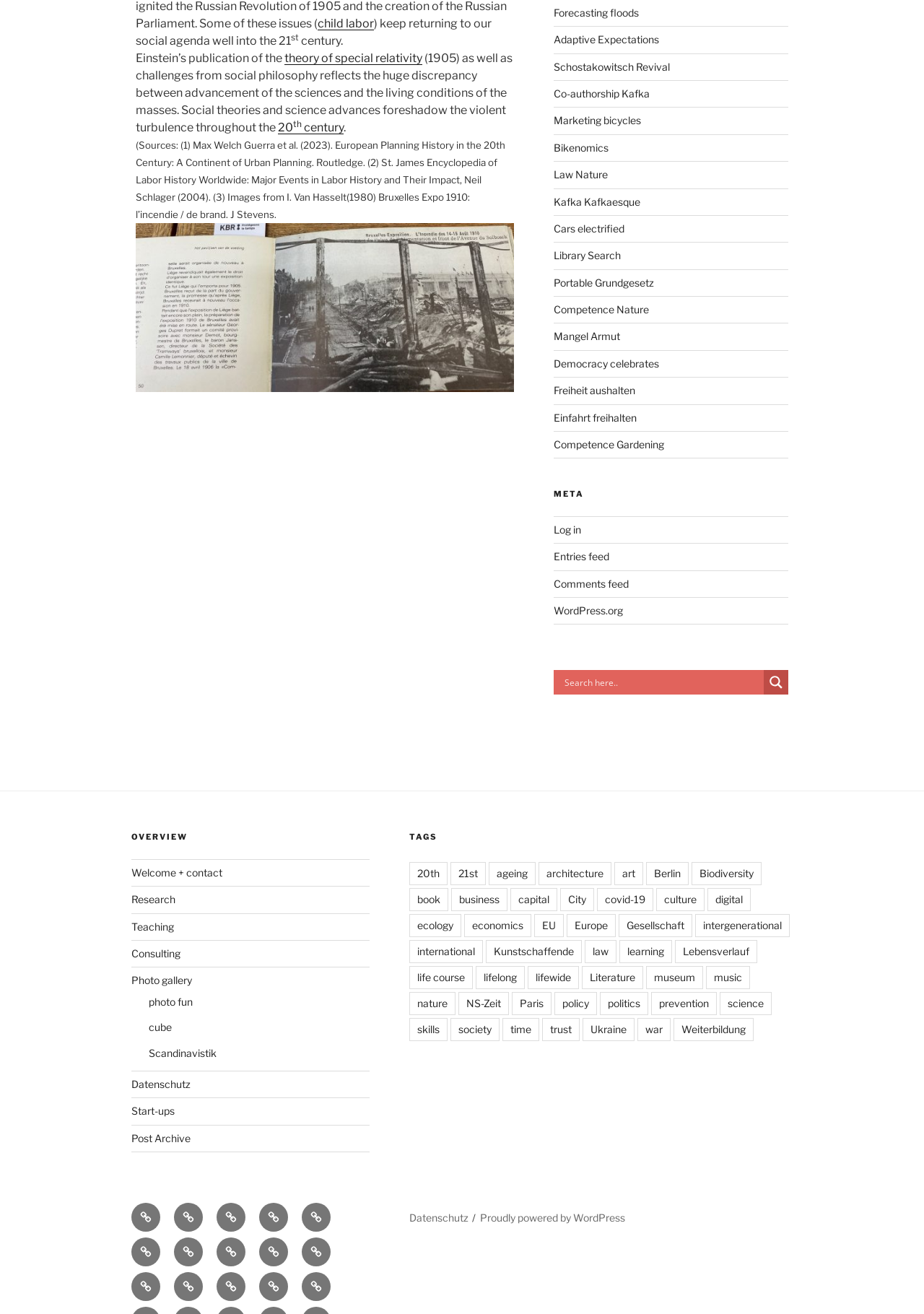Find the bounding box coordinates of the clickable element required to execute the following instruction: "Search for something". Provide the coordinates as four float numbers between 0 and 1, i.e., [left, top, right, bottom].

[0.611, 0.51, 0.823, 0.529]